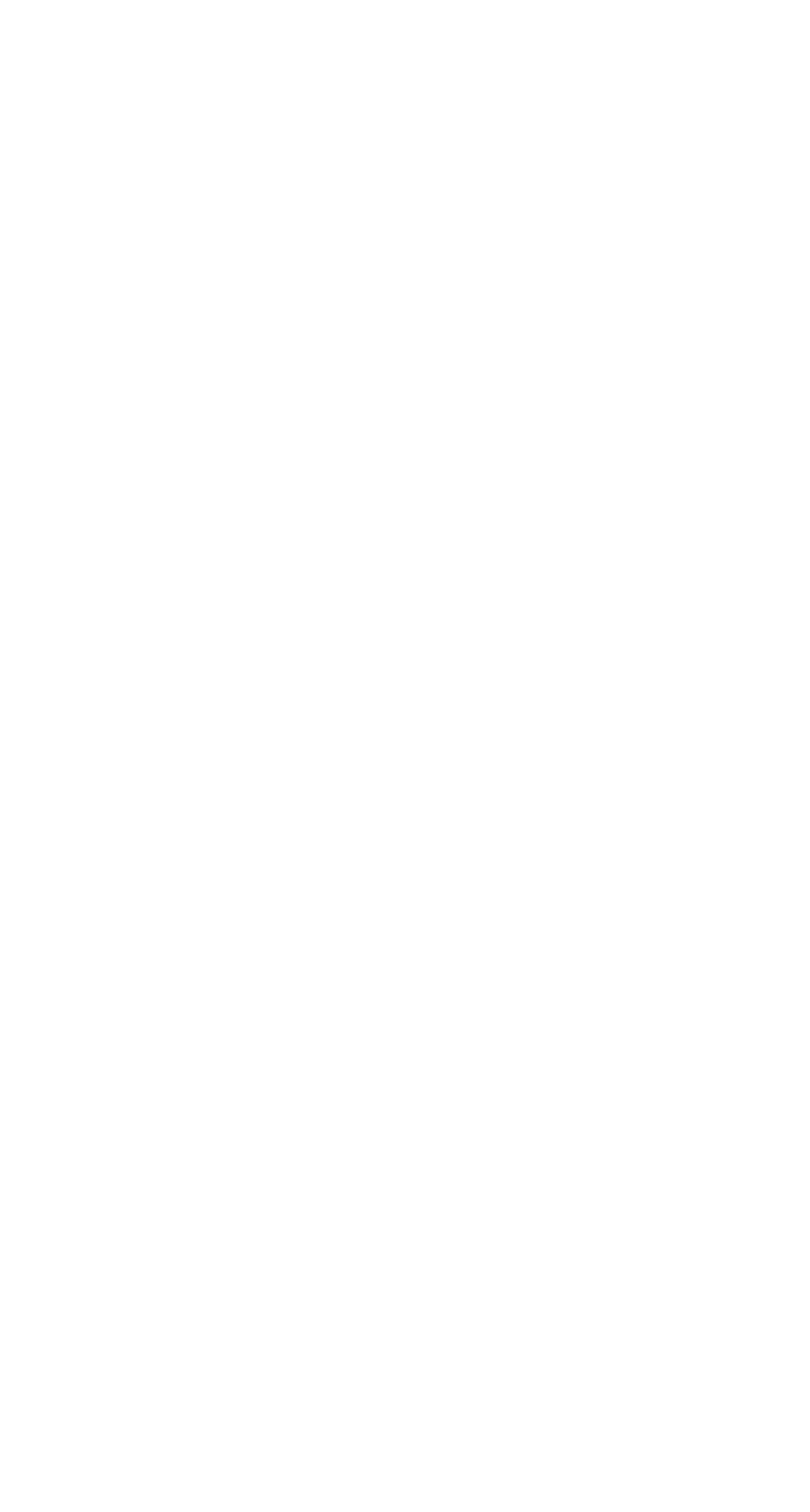What is the age group of the authors?
Using the picture, provide a one-word or short phrase answer.

14-18 Jahre